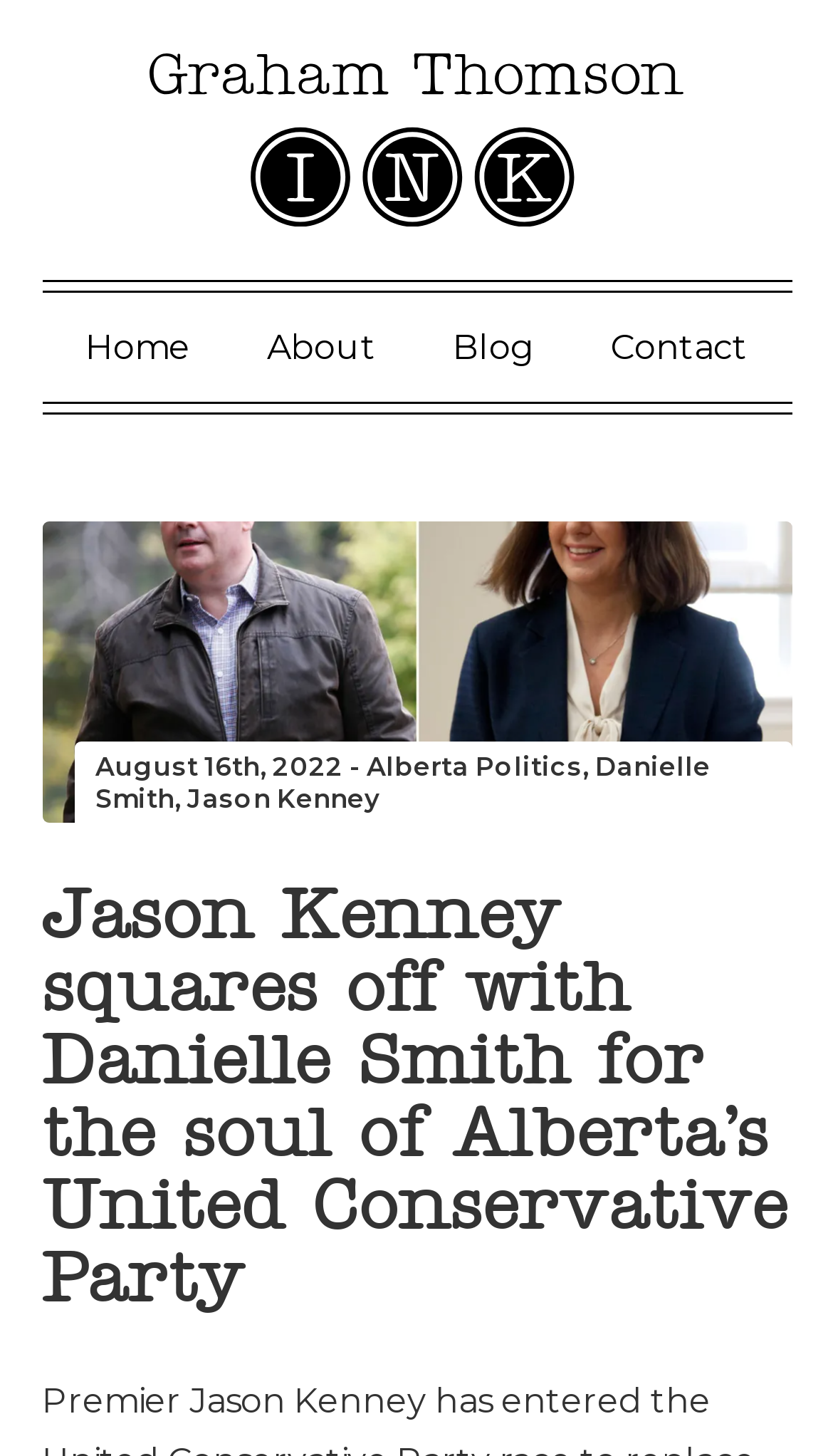Answer briefly with one word or phrase:
What is the date mentioned in the webpage?

August 16th, 2022